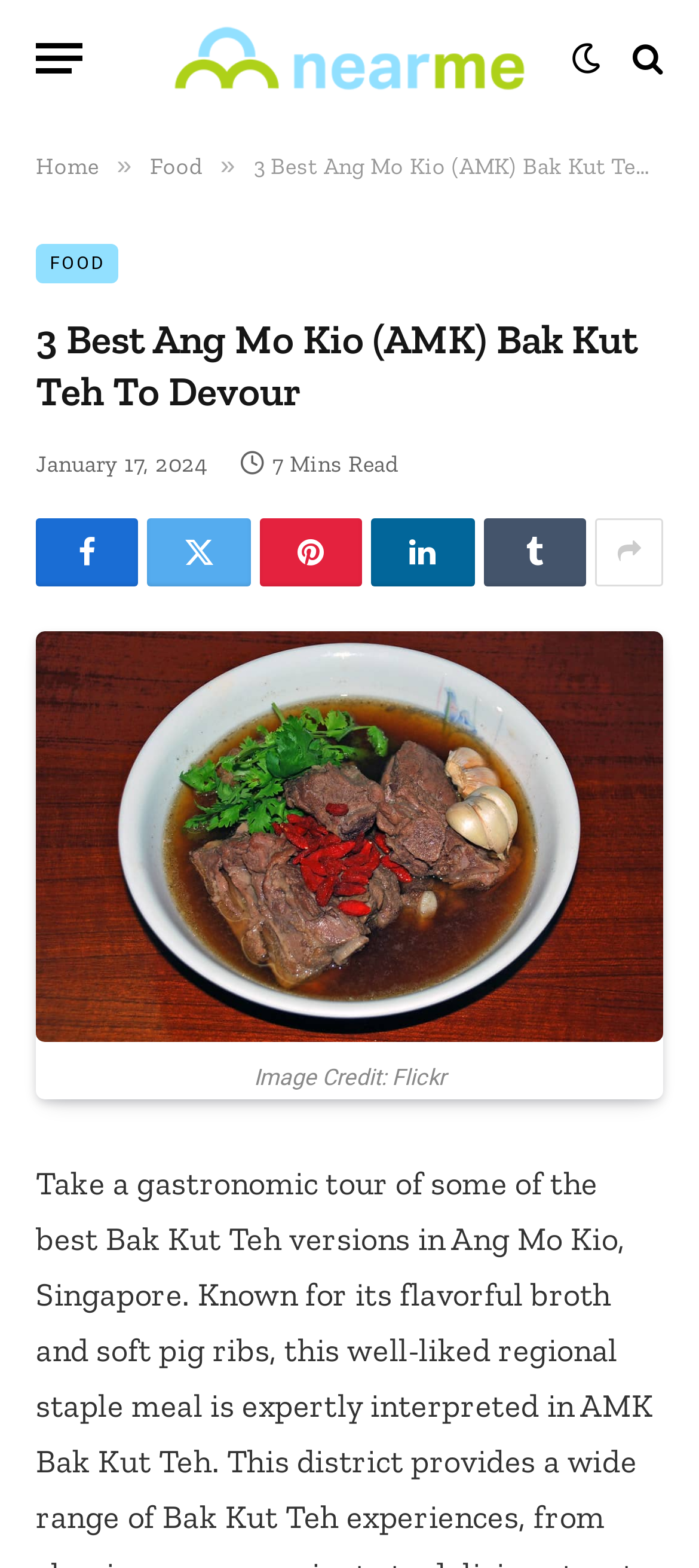With reference to the image, please provide a detailed answer to the following question: How many social media links are present?

There are six social media links present on the webpage, which can be identified by their icons. These links are located at the top-right corner of the webpage, and they include Facebook, Twitter, Instagram, and other social media platforms.